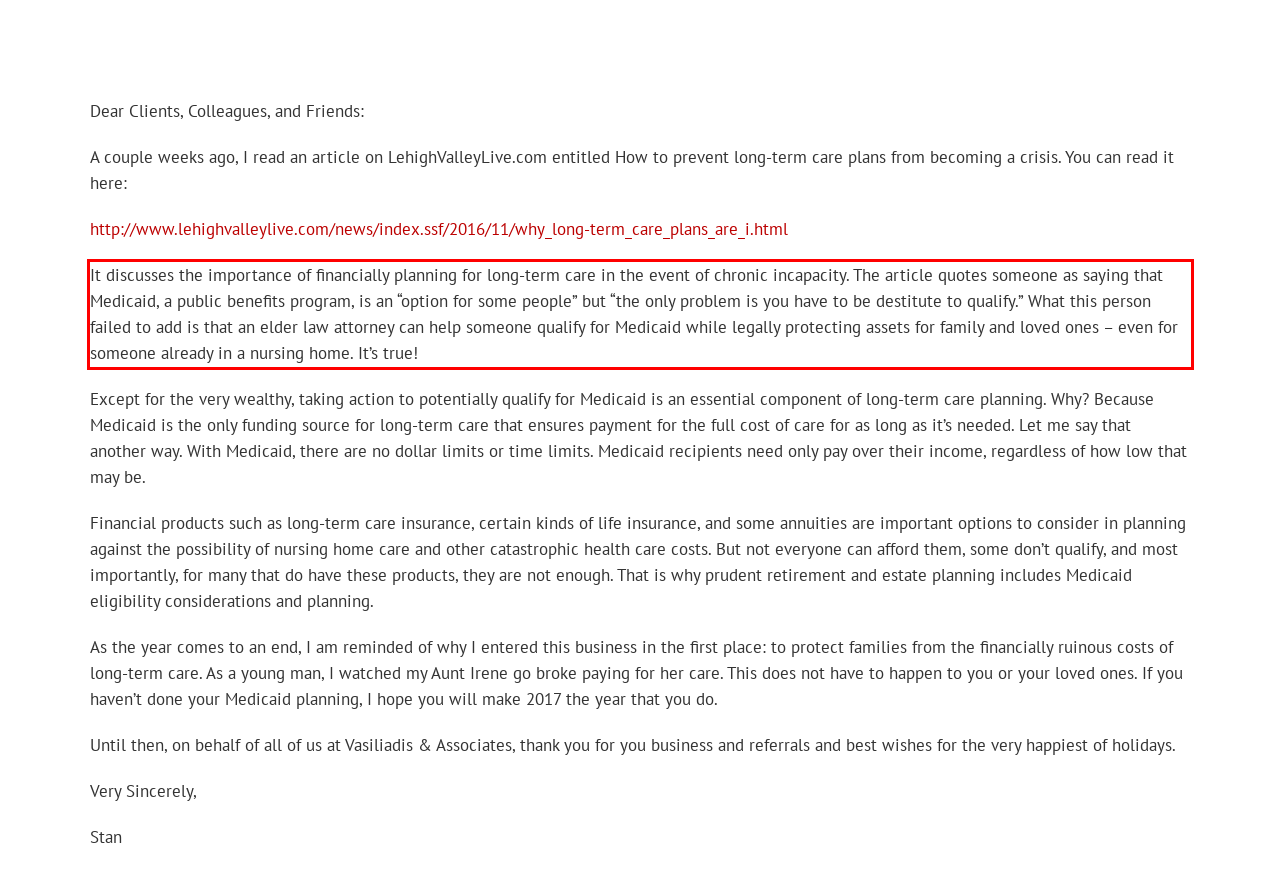Please analyze the screenshot of a webpage and extract the text content within the red bounding box using OCR.

It discusses the importance of financially planning for long-term care in the event of chronic incapacity. The article quotes someone as saying that Medicaid, a public benefits program, is an “option for some people” but “the only problem is you have to be destitute to qualify.” What this person failed to add is that an elder law attorney can help someone qualify for Medicaid while legally protecting assets for family and loved ones – even for someone already in a nursing home. It’s true!